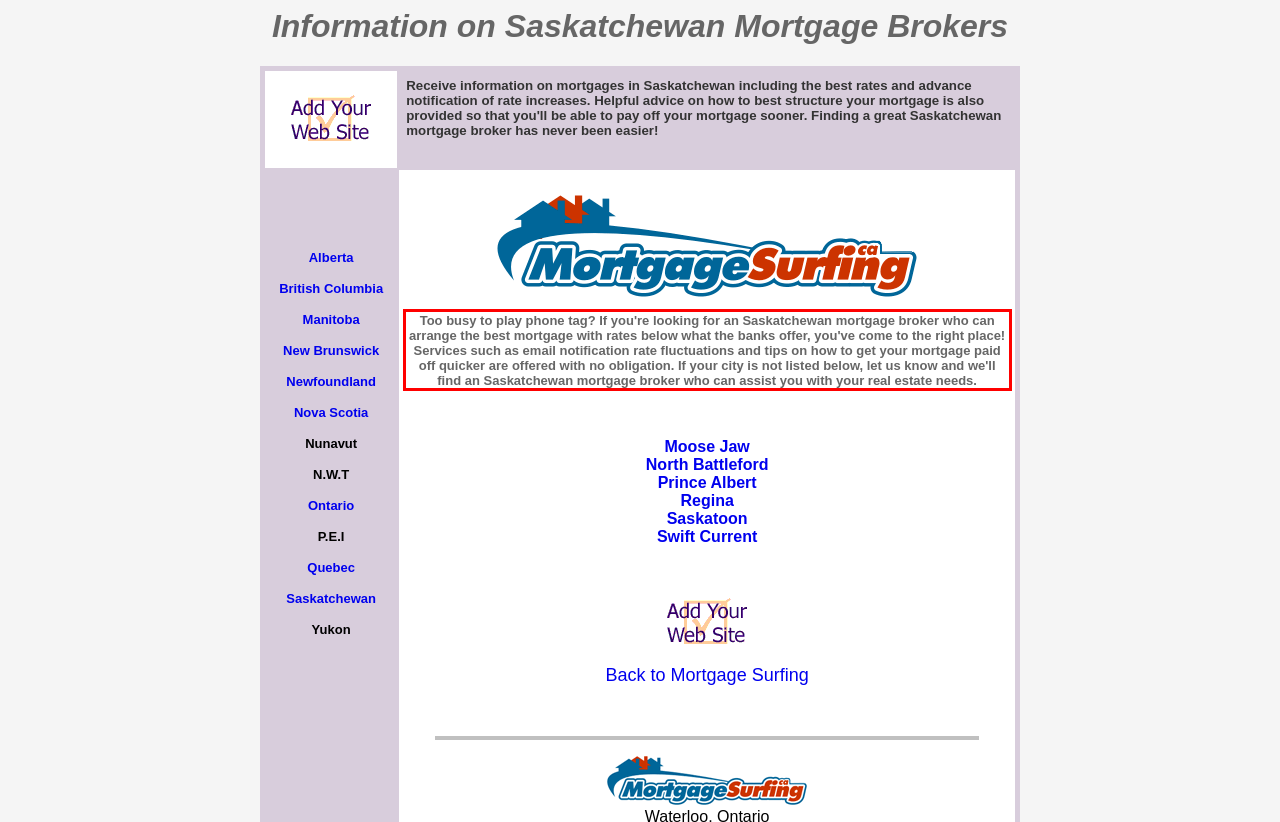Please perform OCR on the text within the red rectangle in the webpage screenshot and return the text content.

Too busy to play phone tag? If you're looking for an Saskatchewan mortgage broker who can arrange the best mortgage with rates below what the banks offer, you've come to the right place! Services such as email notification rate fluctuations and tips on how to get your mortgage paid off quicker are offered with no obligation. If your city is not listed below, let us know and we'll find an Saskatchewan mortgage broker who can assist you with your real estate needs.